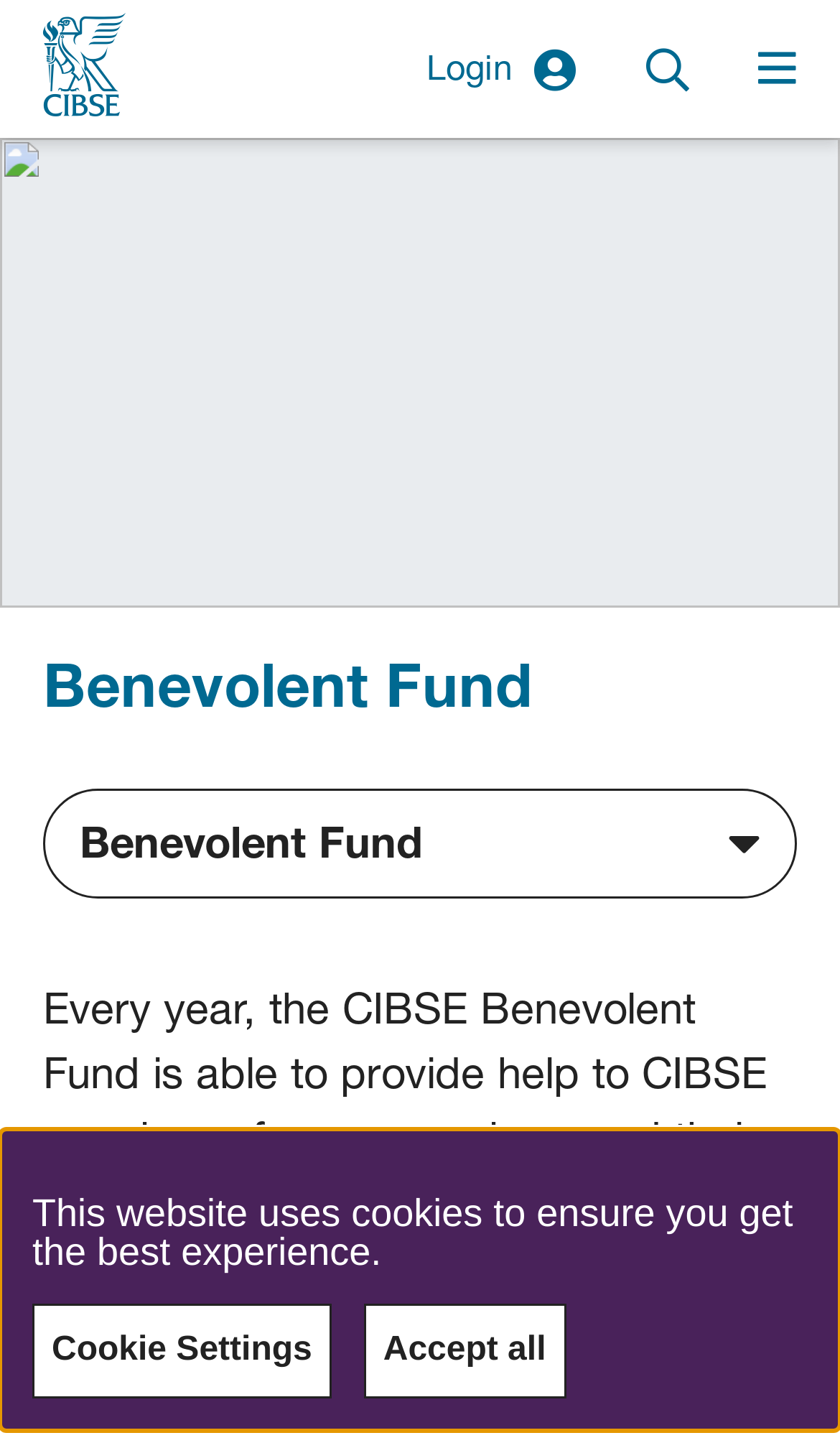Provide the bounding box for the UI element matching this description: "+855 165 26 757".

None